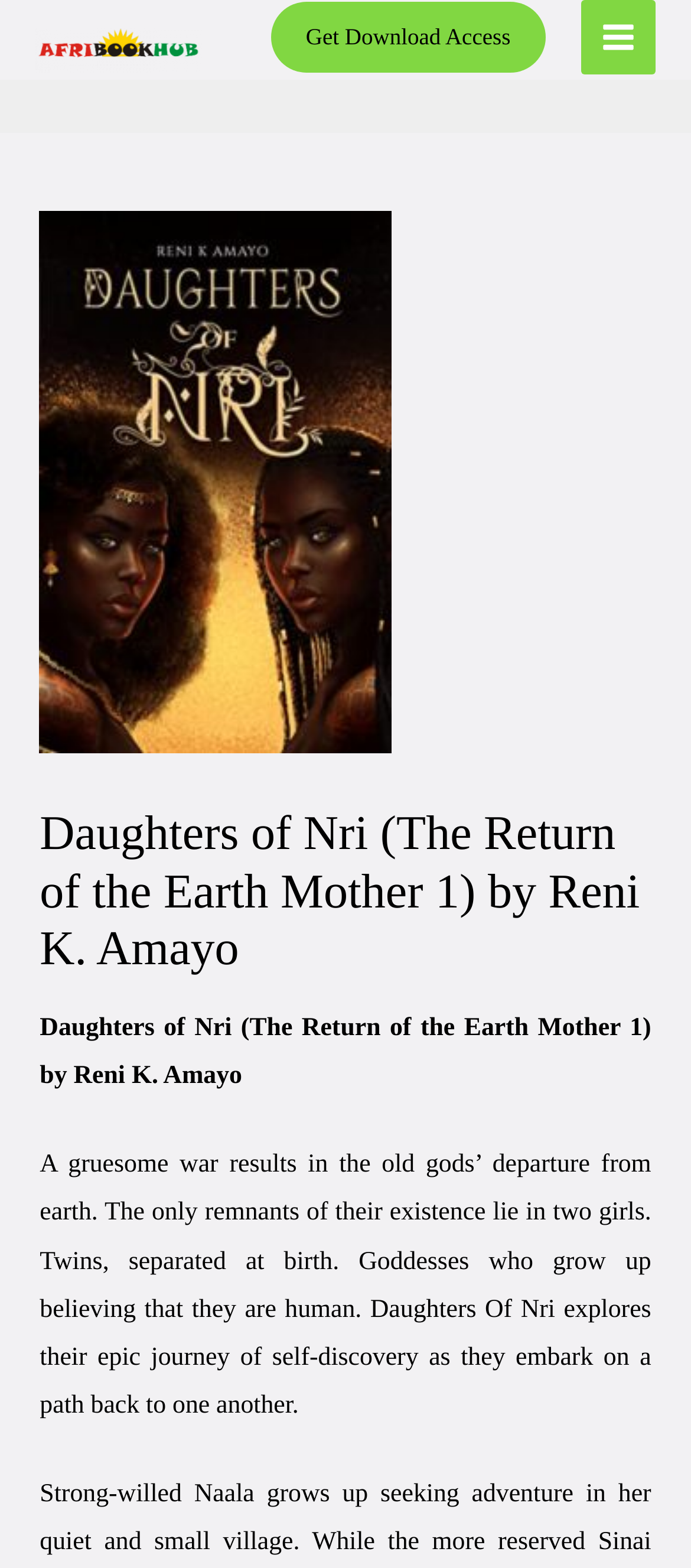Find the bounding box of the UI element described as follows: "alt="AfriBookHub"".

[0.051, 0.022, 0.292, 0.04]